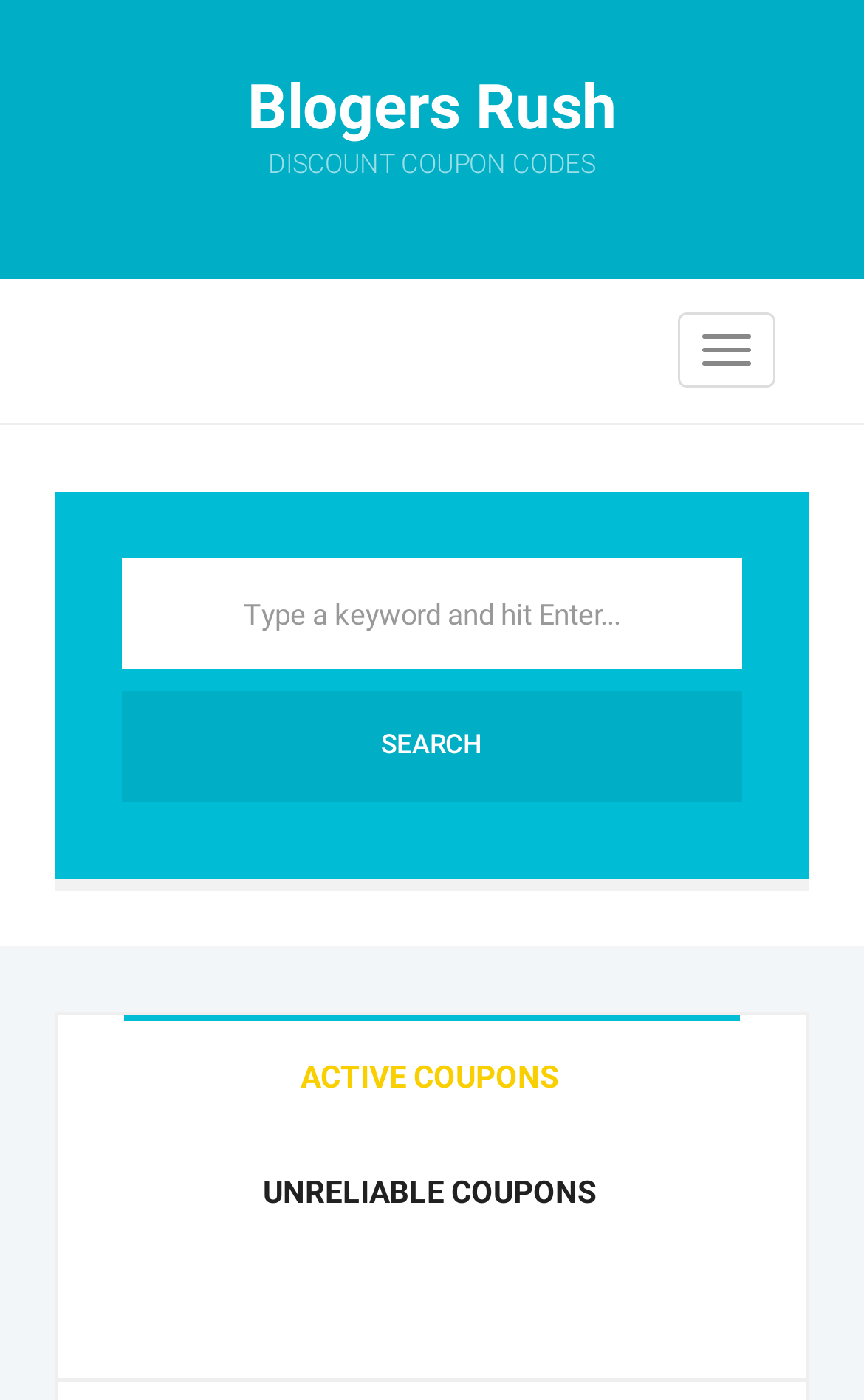What is the purpose of the 'SEARCH' button?
Look at the image and answer the question using a single word or phrase.

To submit search query